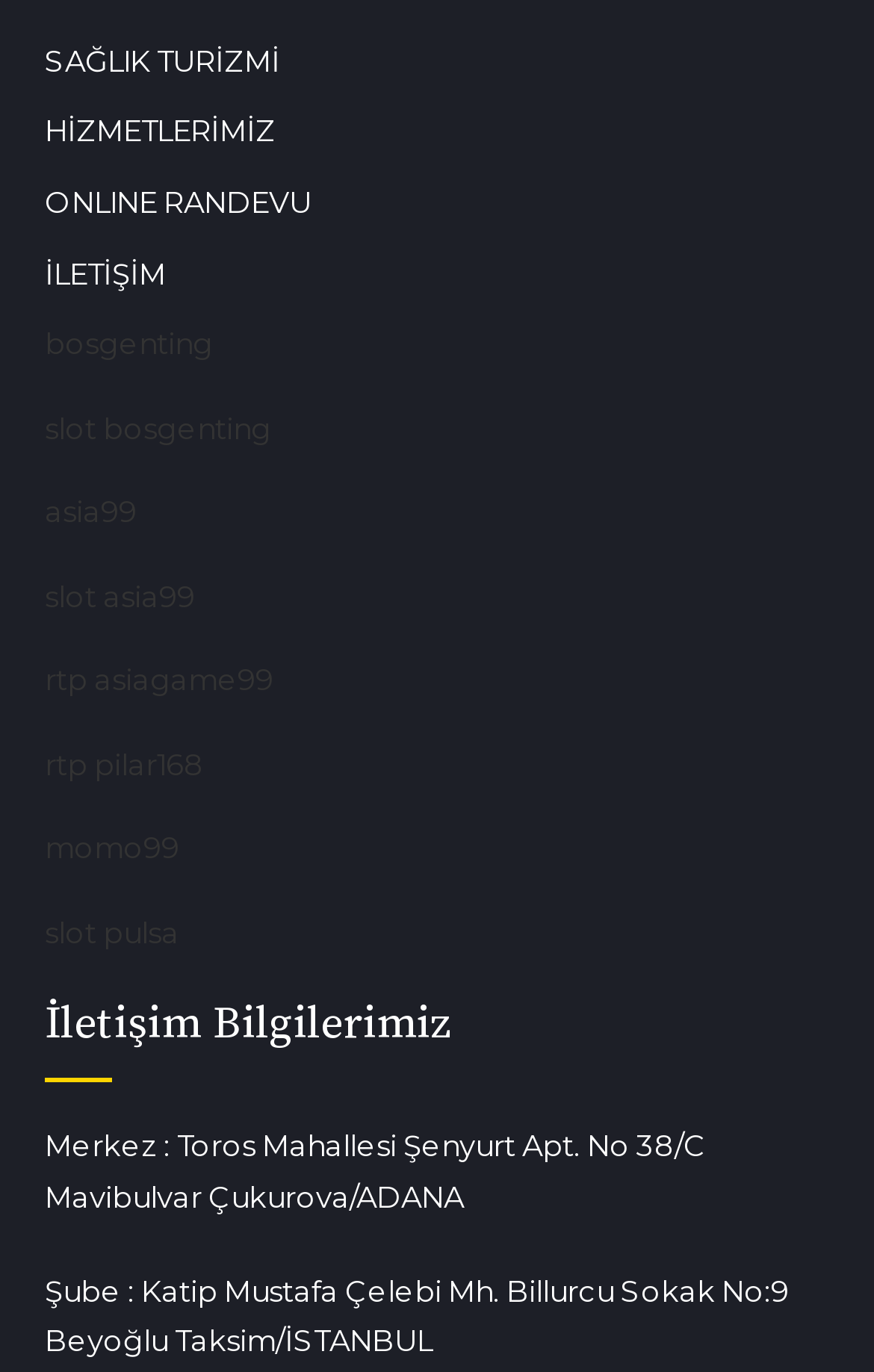Identify the bounding box coordinates of the part that should be clicked to carry out this instruction: "Make an online appointment".

[0.051, 0.134, 0.356, 0.16]